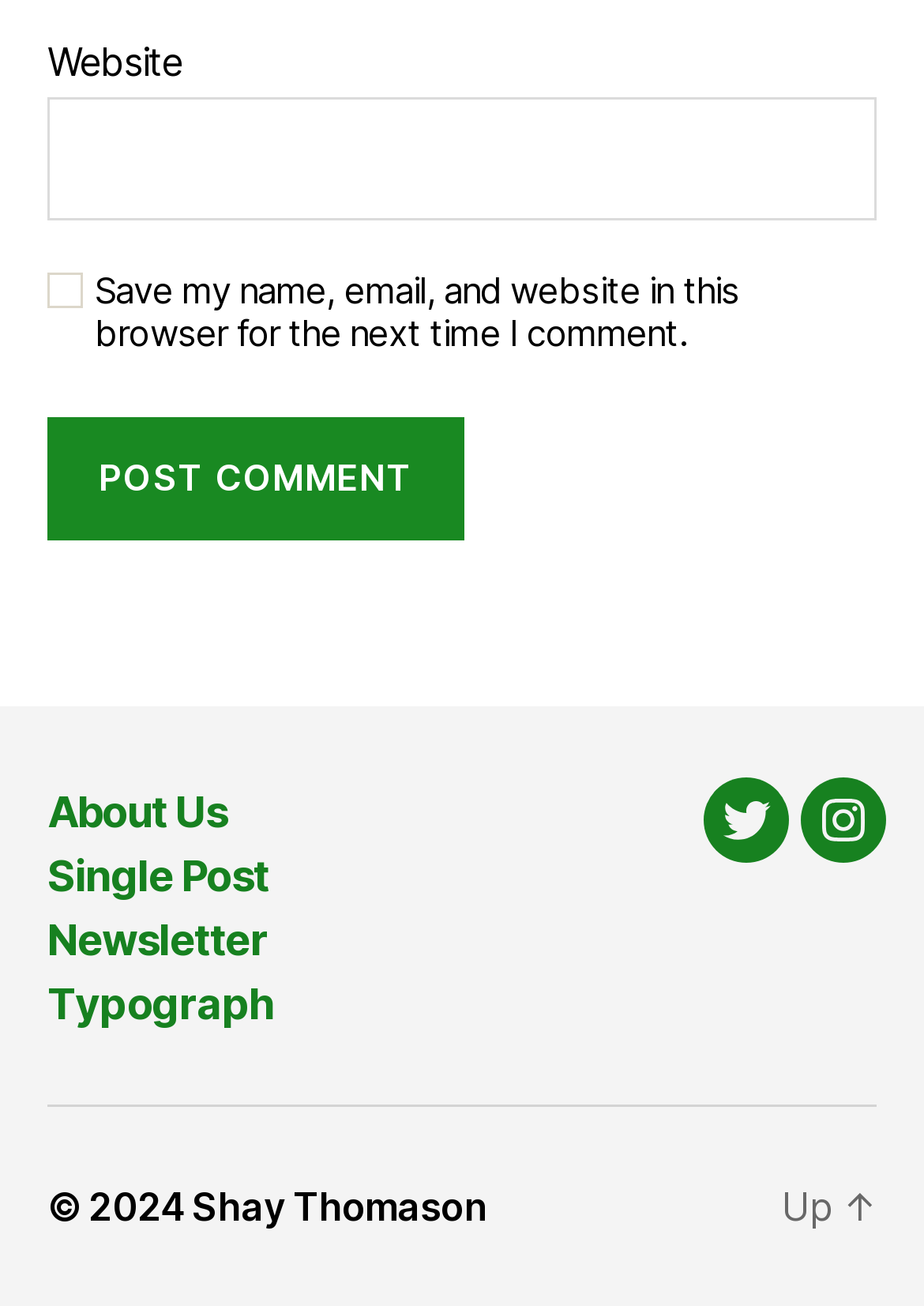Ascertain the bounding box coordinates for the UI element detailed here: "name="submit" value="Post Comment"". The coordinates should be provided as [left, top, right, bottom] with each value being a float between 0 and 1.

[0.051, 0.32, 0.503, 0.414]